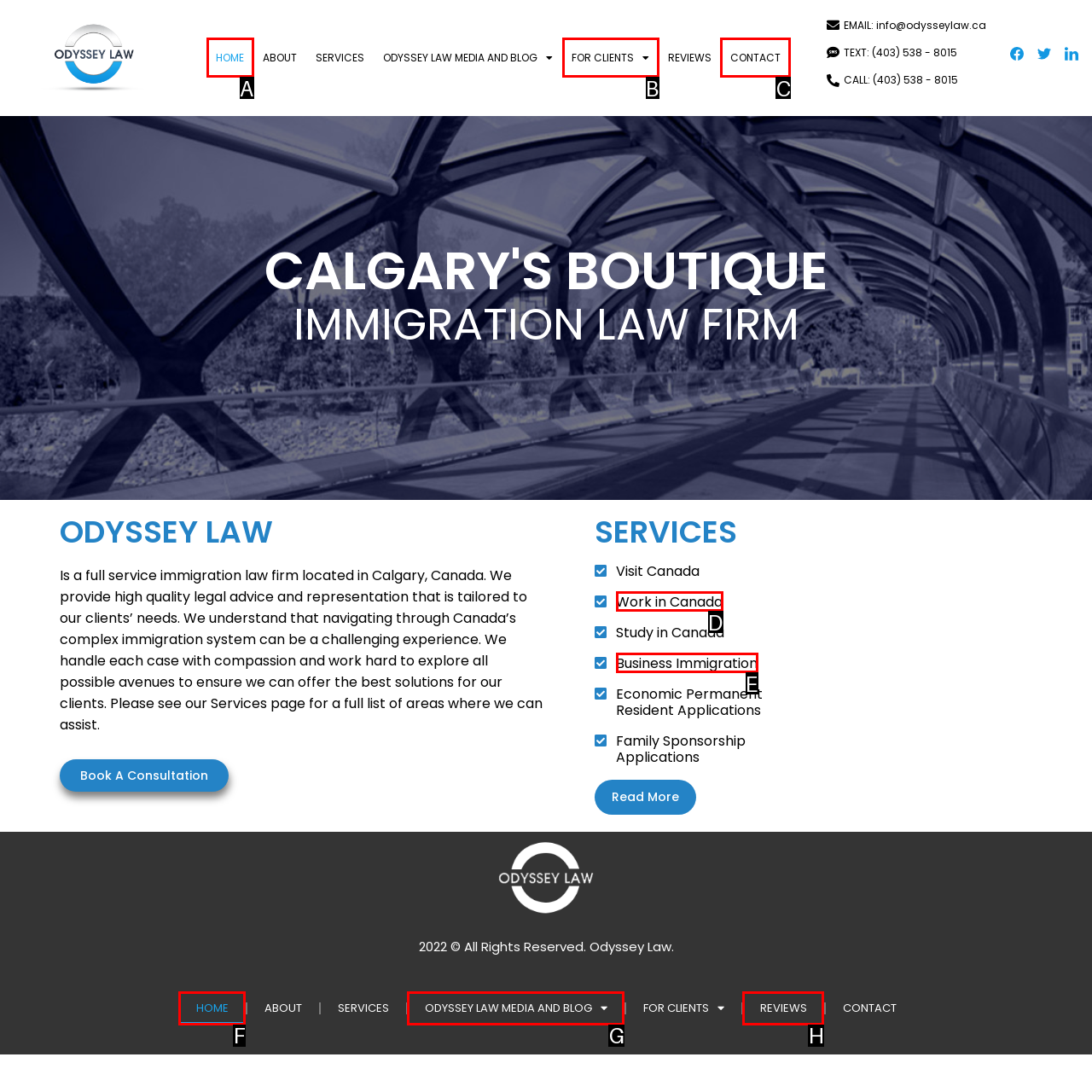To complete the instruction: Click the 'The Homeseekers Register' link, which HTML element should be clicked?
Respond with the option's letter from the provided choices.

None